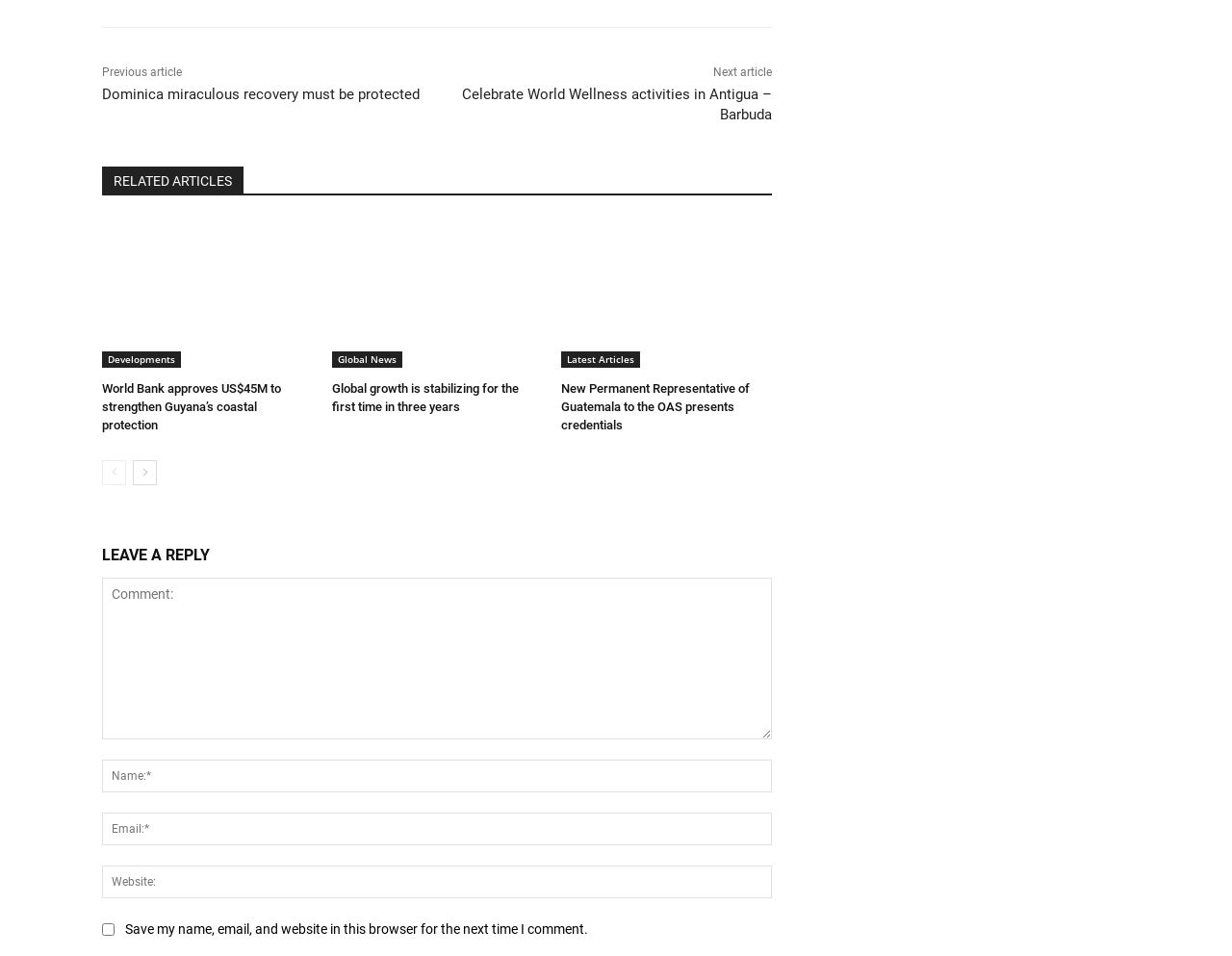Please predict the bounding box coordinates of the element's region where a click is necessary to complete the following instruction: "Read the article about World Bank approving US$45M to strengthen Guyana’s coastal protection". The coordinates should be represented by four float numbers between 0 and 1, i.e., [left, top, right, bottom].

[0.083, 0.398, 0.254, 0.453]